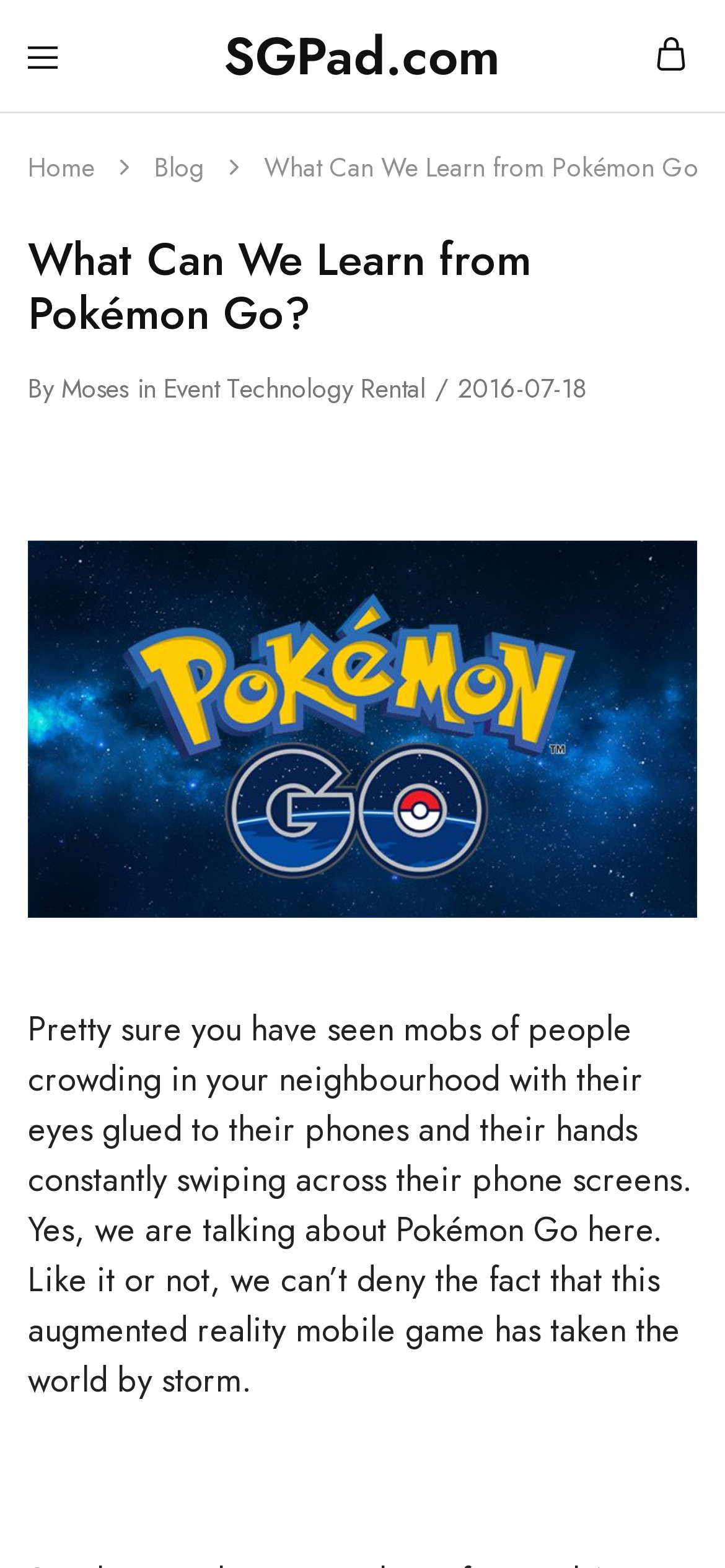Using the description: "Moses", identify the bounding box of the corresponding UI element in the screenshot.

[0.085, 0.235, 0.177, 0.259]